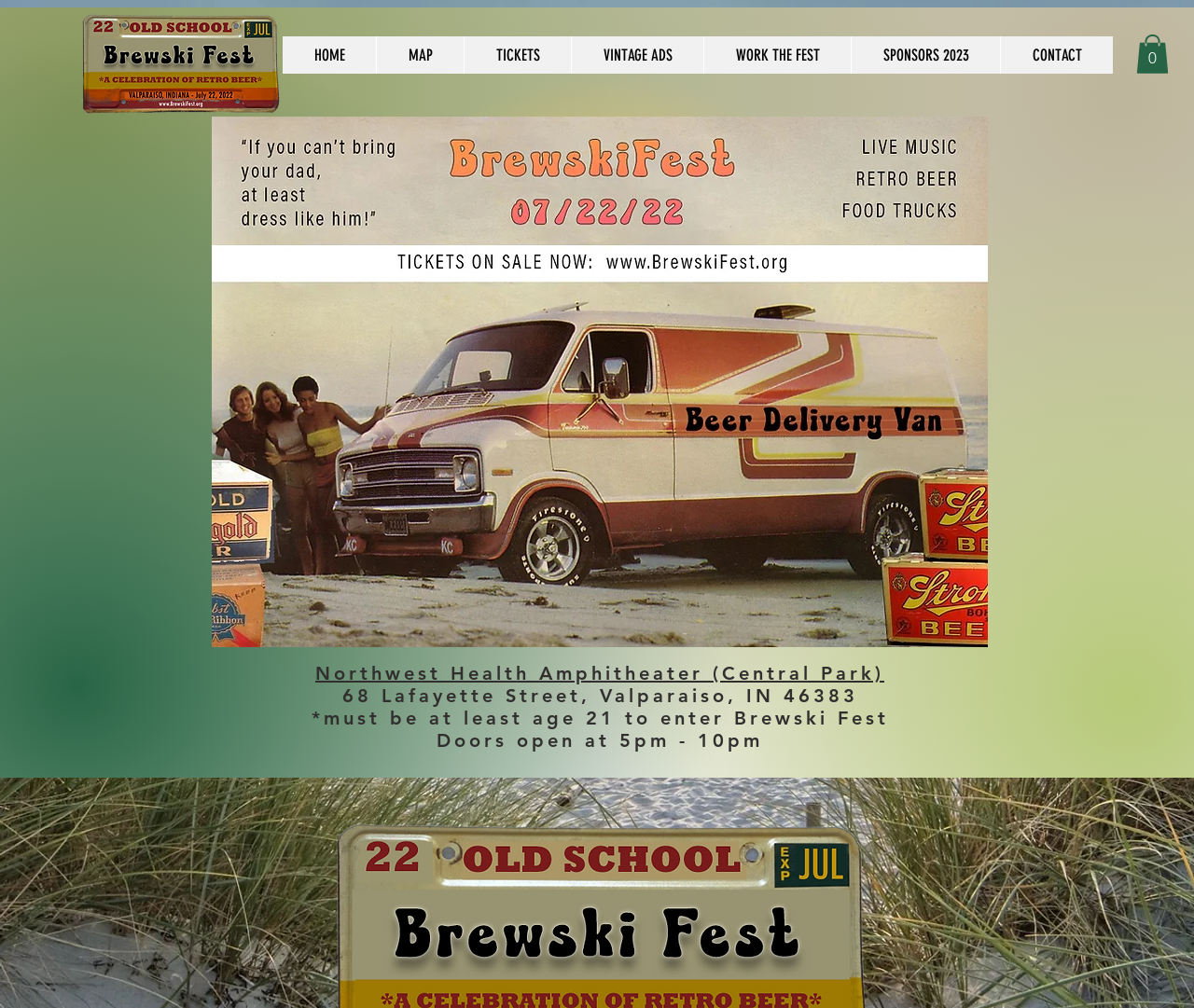Elaborate on the information and visuals displayed on the webpage.

The webpage is about the Brewski Beer Fest, a retro beer festival celebrating "old school" beers. At the top of the page, there is a navigation menu with 7 links: HOME, MAP, TICKETS, VINTAGE ADS, WORK THE FEST, SPONSORS 2023, and CONTACT. To the right of the navigation menu, there is a cart button with 0 items.

Below the navigation menu, there is a large image of a beer delivery van, taking up most of the width of the page. Above the image, there is a heading that provides the location and details of the festival: Northwest Health Amphitheater (Central Park) in Valparaiso, Indiana, with the address and age restriction information. The heading also includes links to the amphitheater and Central Park.

To the top left of the page, there is a small image of a license plate logo.